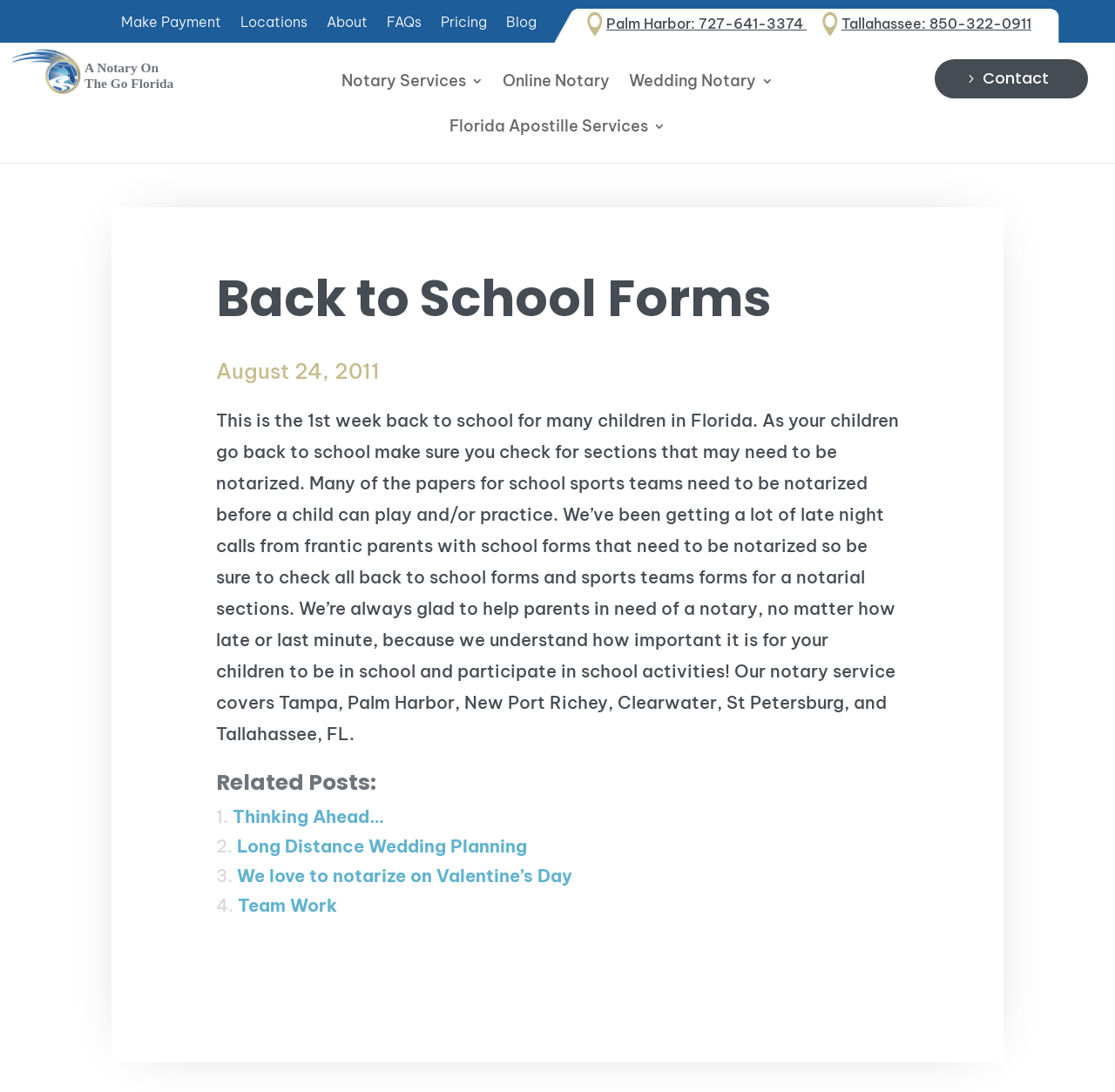Bounding box coordinates are specified in the format (top-left x, top-left y, bottom-right x, bottom-right y). All values are floating point numbers bounded between 0 and 1. Please provide the bounding box coordinate of the region this sentence describes: Make Payment

[0.109, 0.014, 0.198, 0.032]